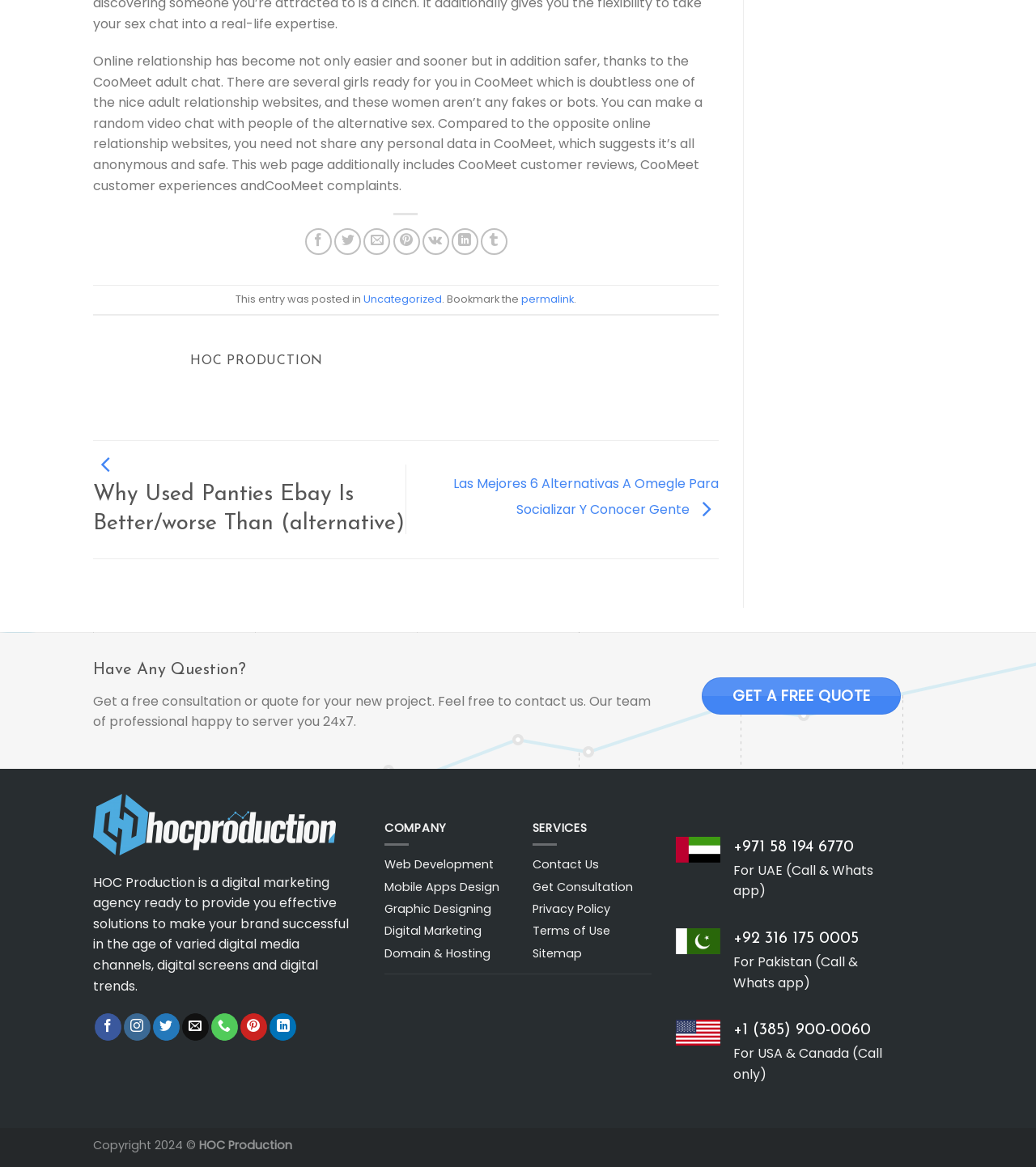Based on the element description: "Uncategorized", identify the UI element and provide its bounding box coordinates. Use four float numbers between 0 and 1, [left, top, right, bottom].

[0.351, 0.25, 0.426, 0.262]